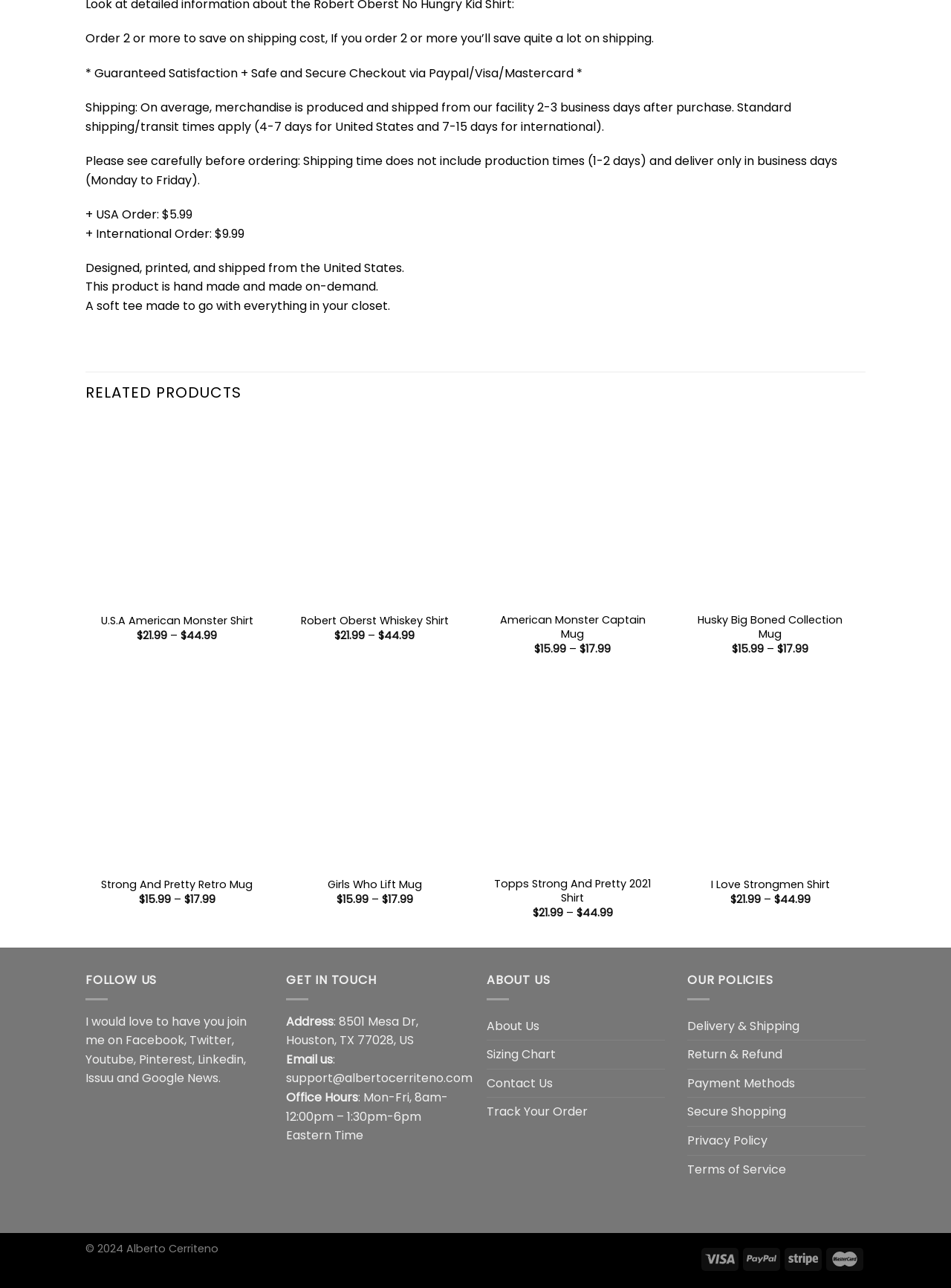Locate the bounding box coordinates of the area that needs to be clicked to fulfill the following instruction: "Click on the 'U.S.A American Monster Shirt' link". The coordinates should be in the format of four float numbers between 0 and 1, namely [left, top, right, bottom].

[0.09, 0.326, 0.282, 0.469]